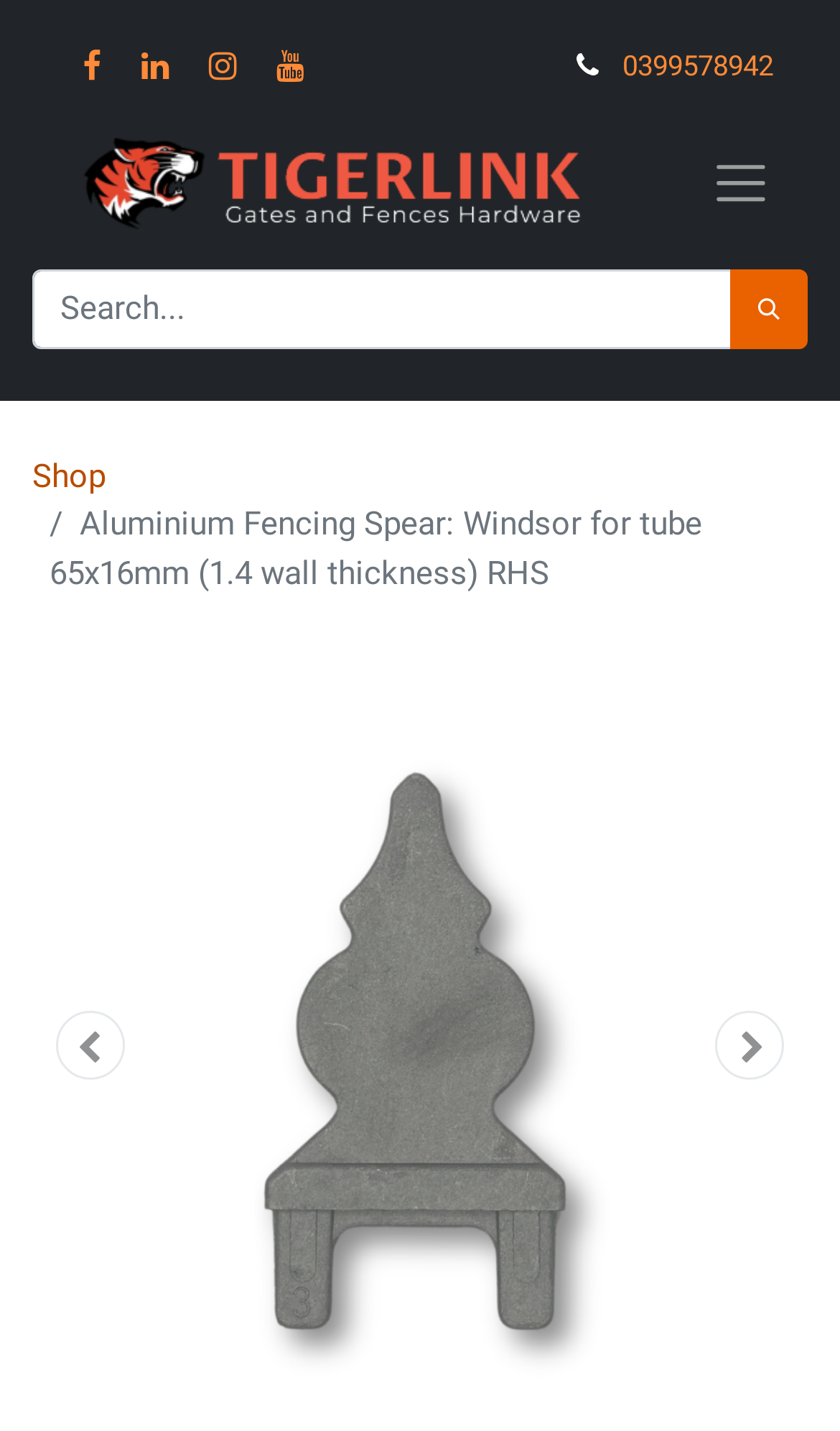Can you look at the image and give a comprehensive answer to the question:
How many navigation buttons are there?

I looked for navigation buttons on the webpage and found two of them, which are 'Previous' and 'Next', located at the bottom of the page.